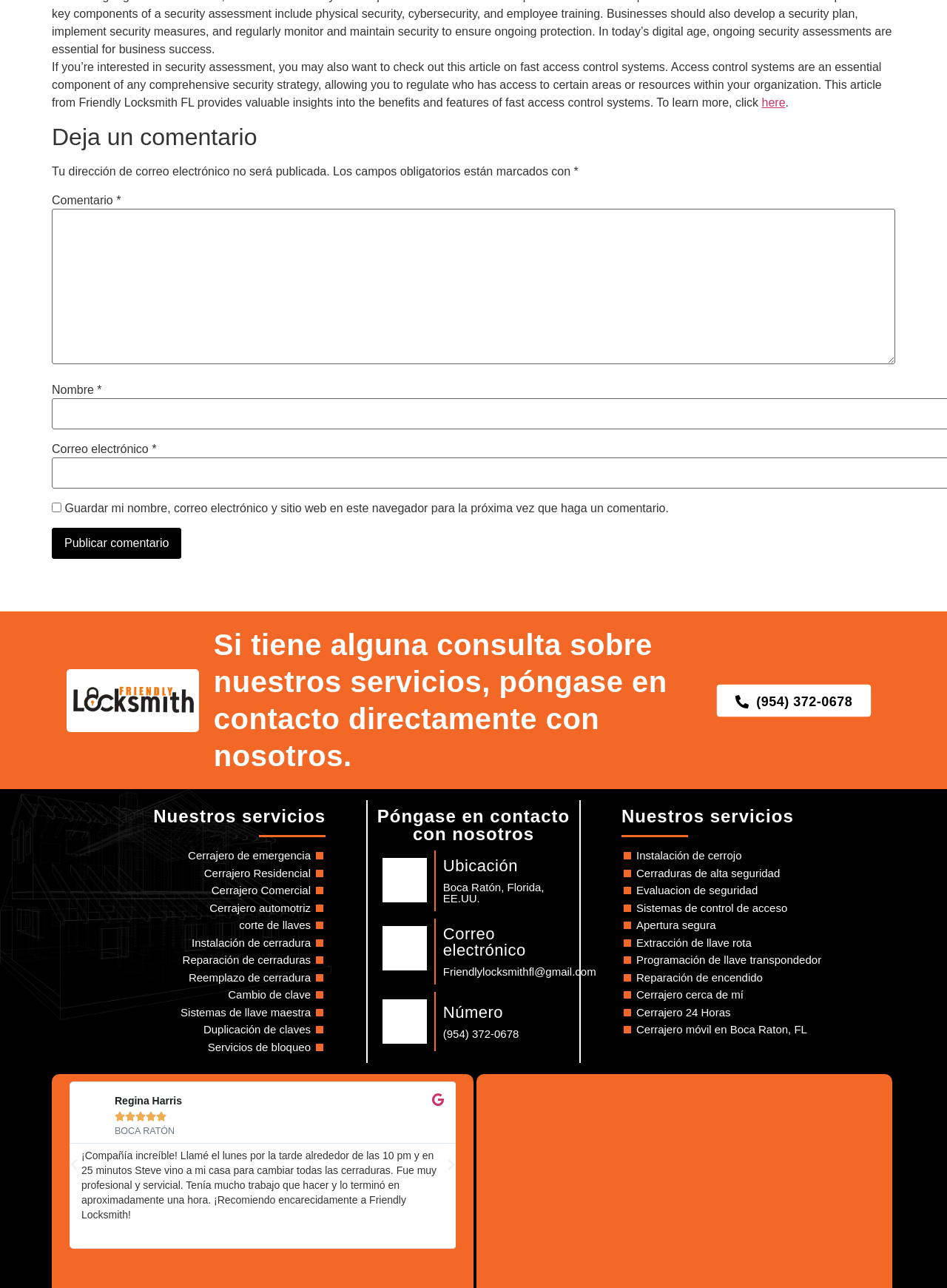What is the purpose of the 'Publicar comentario' button?
Can you give a detailed and elaborate answer to the question?

The 'Publicar comentario' button is located below the comment text field and is used to submit a comment on the webpage, allowing users to share their thoughts or opinions.